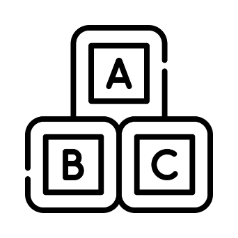Answer the question in one word or a short phrase:
What age range is highlighted in connection with the INTER-NDA assessment?

22 to 30 months